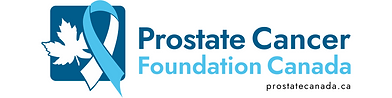What is incorporated into the design of the logo?
Based on the image, provide a one-word or brief-phrase response.

A stylized maple leaf